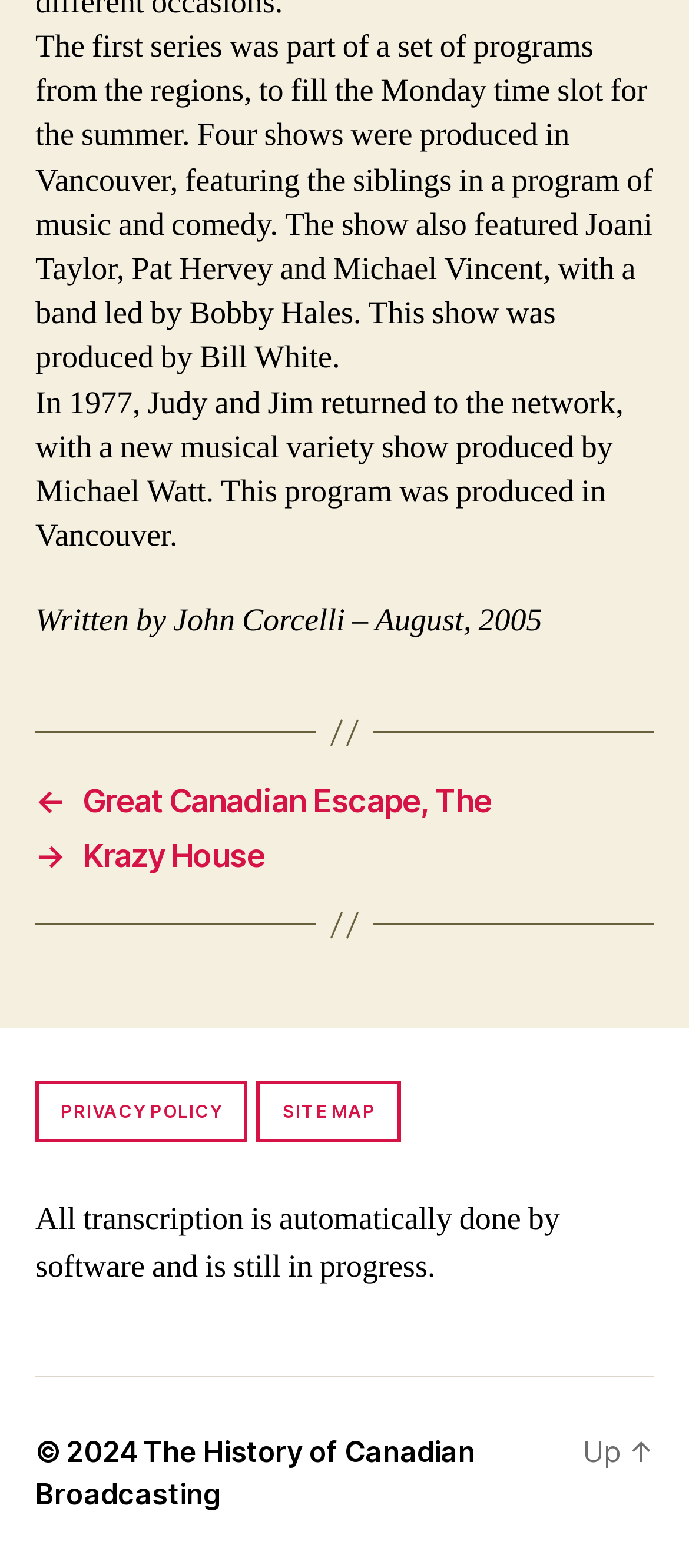Who produced the 1977 musical variety show?
Please respond to the question with as much detail as possible.

In 1977, Judy and Jim returned to the network, with a new musical variety show produced by Michael Watt.